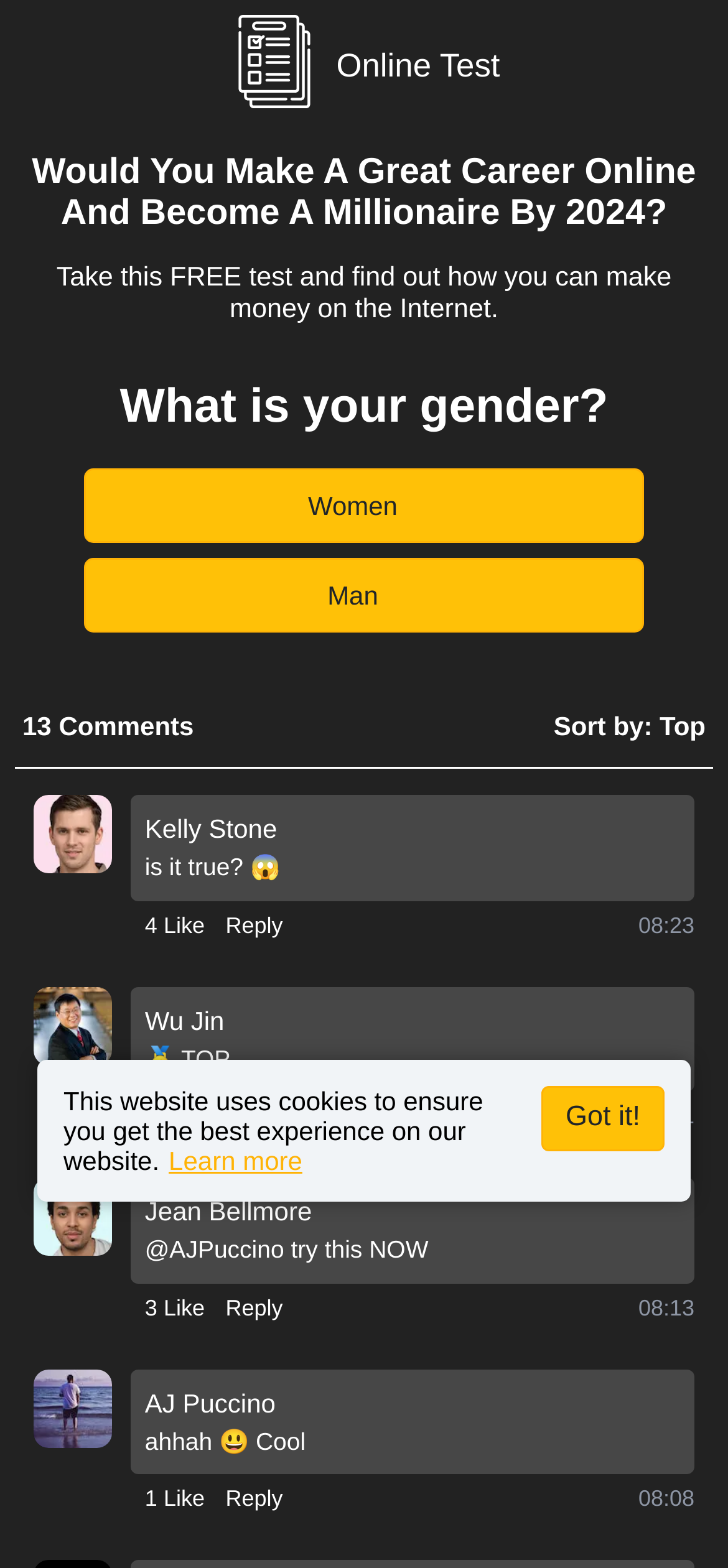Specify the bounding box coordinates of the area to click in order to execute this command: 'Click the 'Reply' button'. The coordinates should consist of four float numbers ranging from 0 to 1, and should be formatted as [left, top, right, bottom].

[0.31, 0.579, 0.389, 0.6]